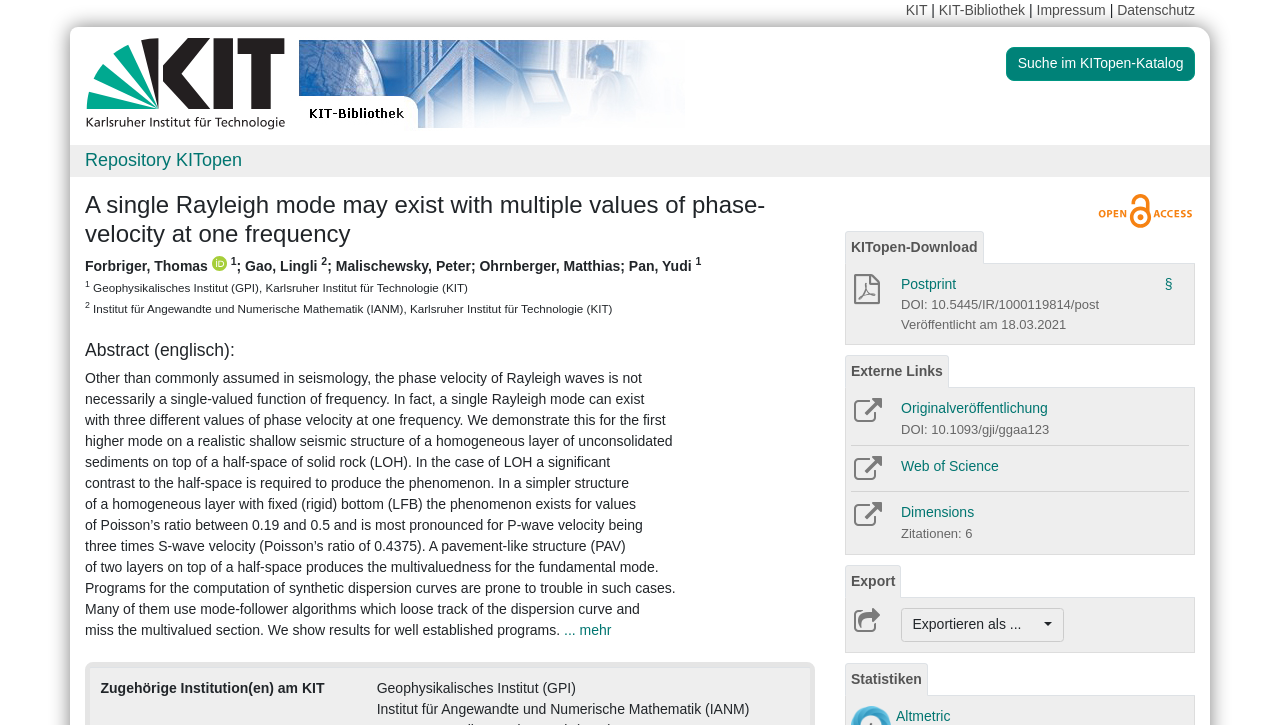How many authors are listed?
From the image, respond with a single word or phrase.

5